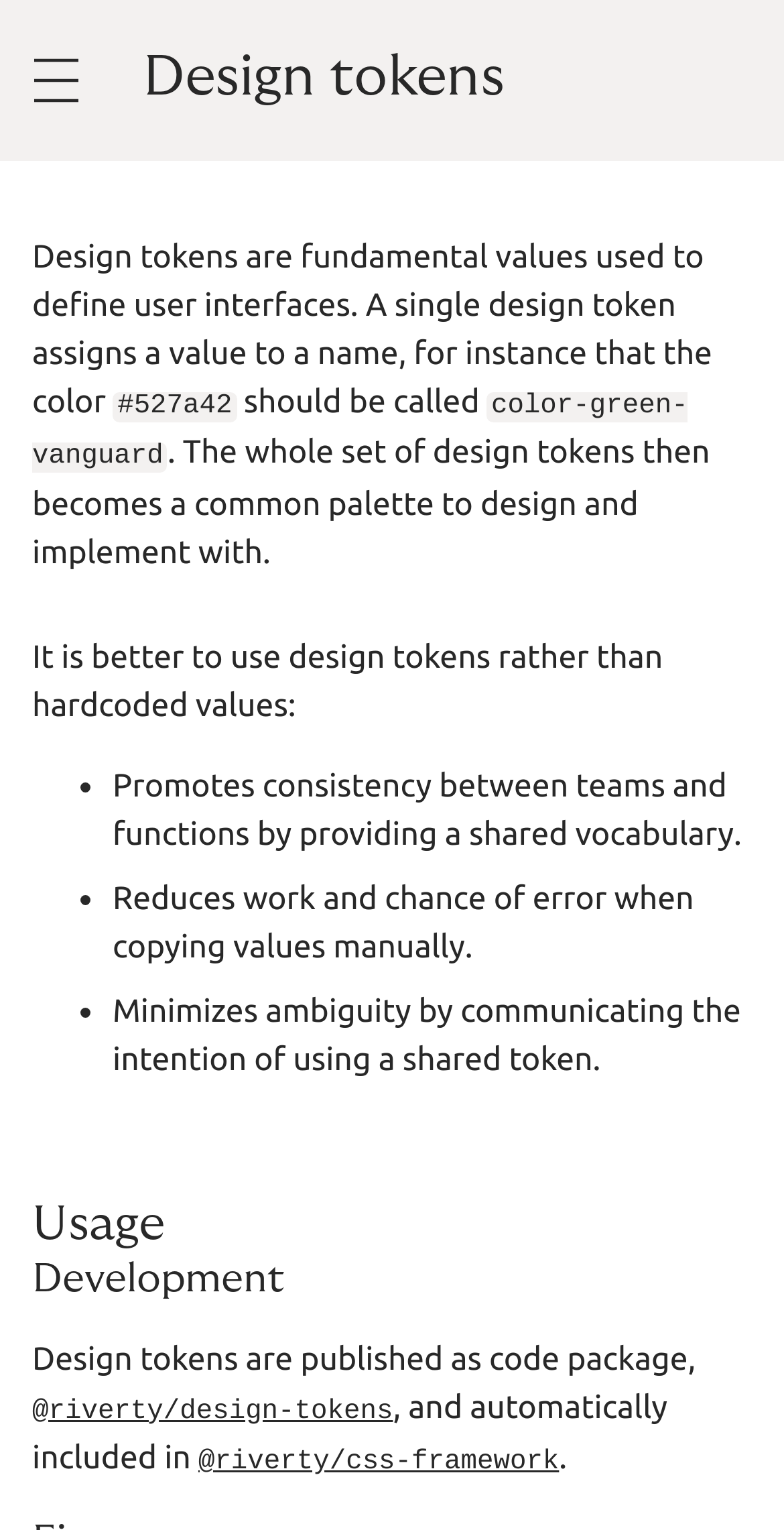What is the benefit of using design tokens?
Use the image to answer the question with a single word or phrase.

Minimizes ambiguity